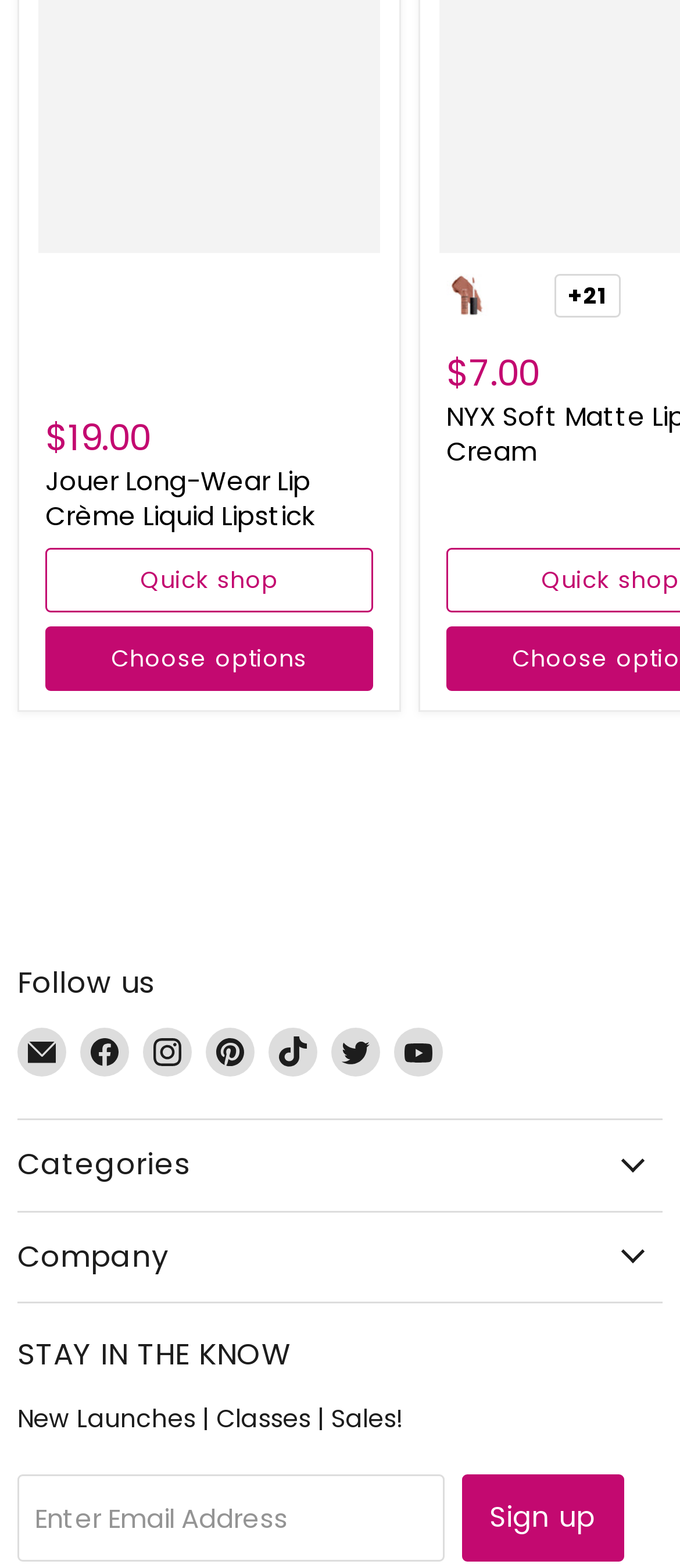Determine the bounding box coordinates for the clickable element required to fulfill the instruction: "Click the 'Quick shop' button". Provide the coordinates as four float numbers between 0 and 1, i.e., [left, top, right, bottom].

[0.067, 0.349, 0.549, 0.39]